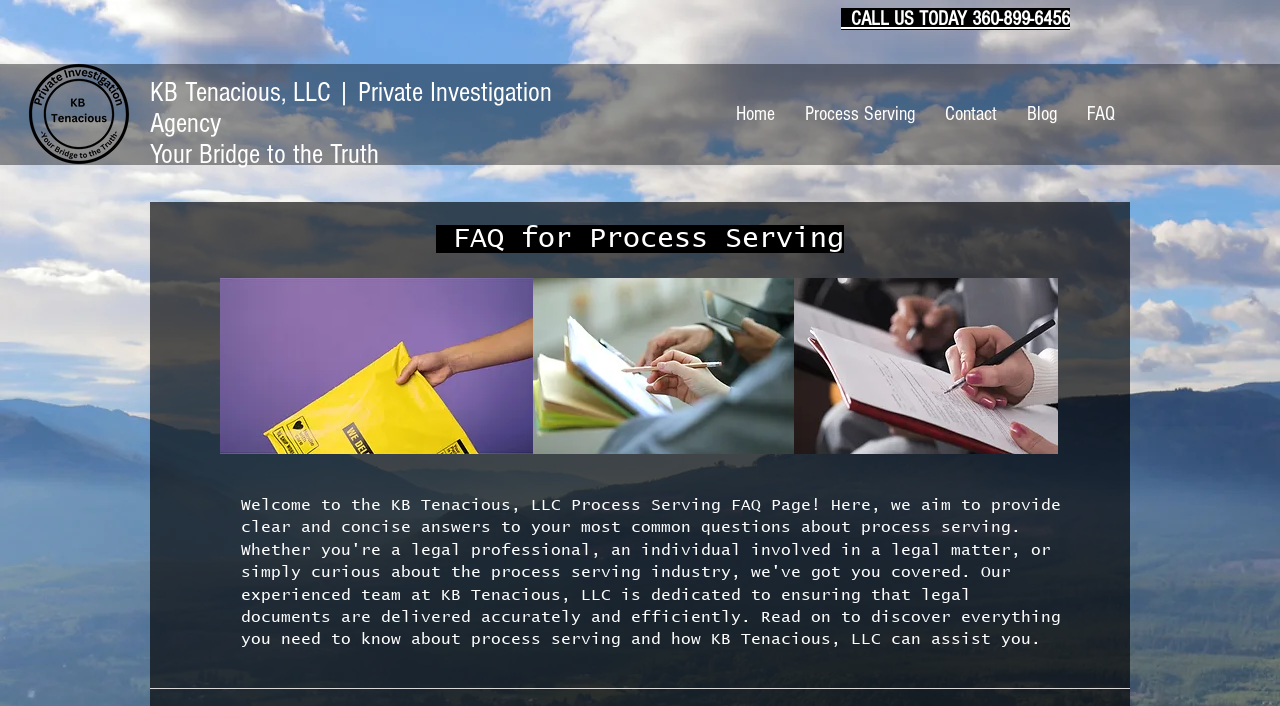Locate the bounding box of the UI element based on this description: "Process Serving". Provide four float numbers between 0 and 1 as [left, top, right, bottom].

[0.617, 0.133, 0.727, 0.19]